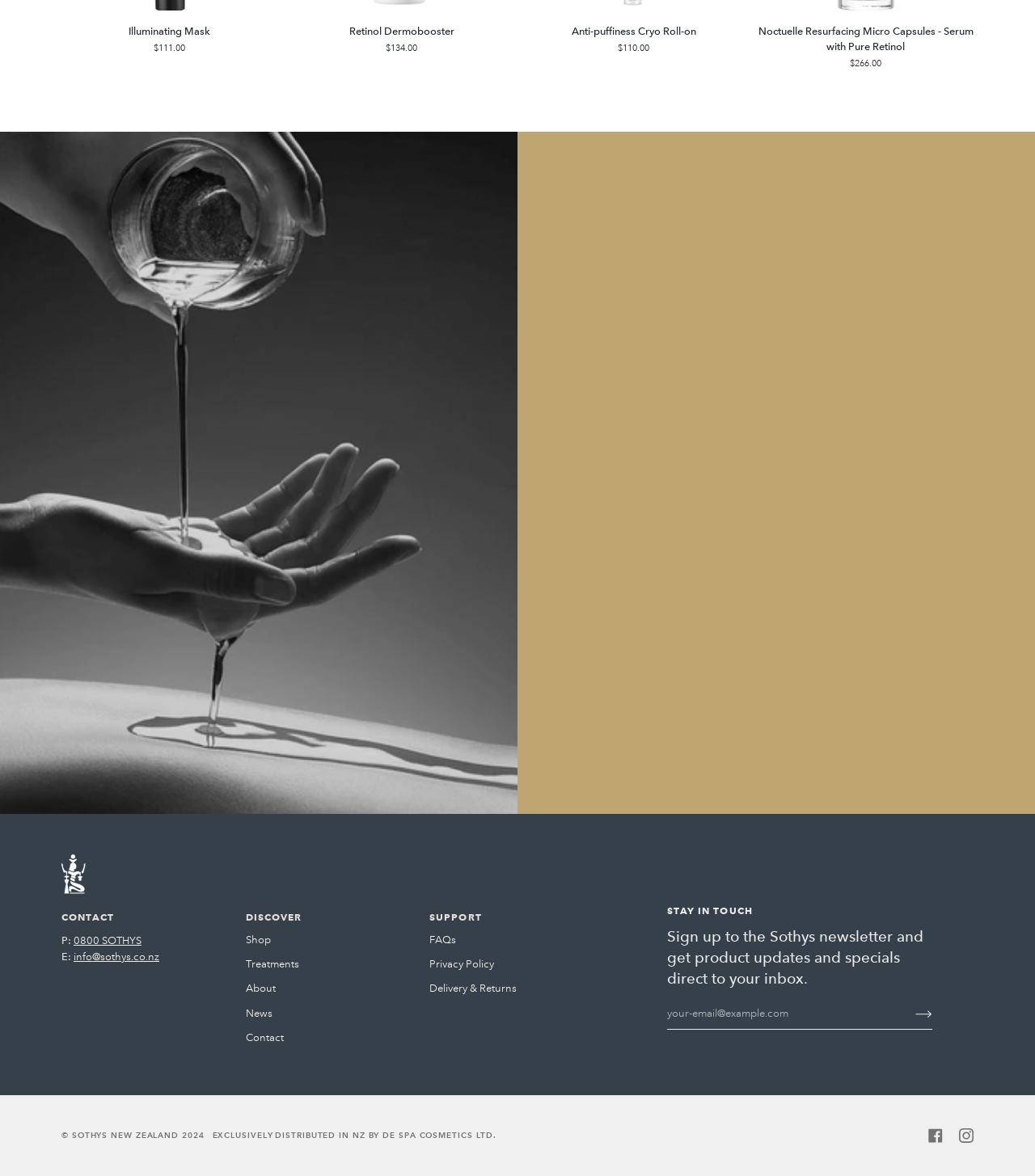What is the phone number to contact Sothys?
Please answer the question with a single word or phrase, referencing the image.

0800 SOTHYS